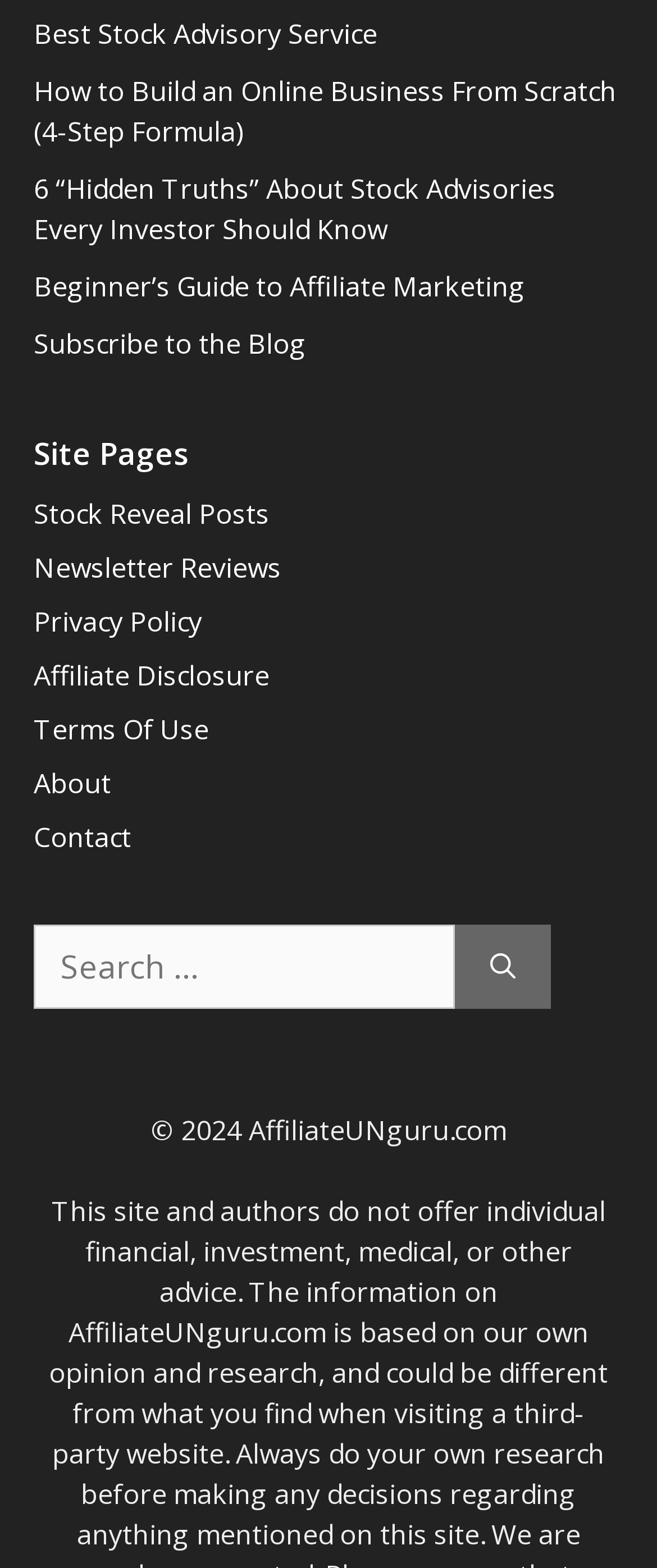Give a one-word or short phrase answer to the question: 
What is the purpose of the search box?

To search the website